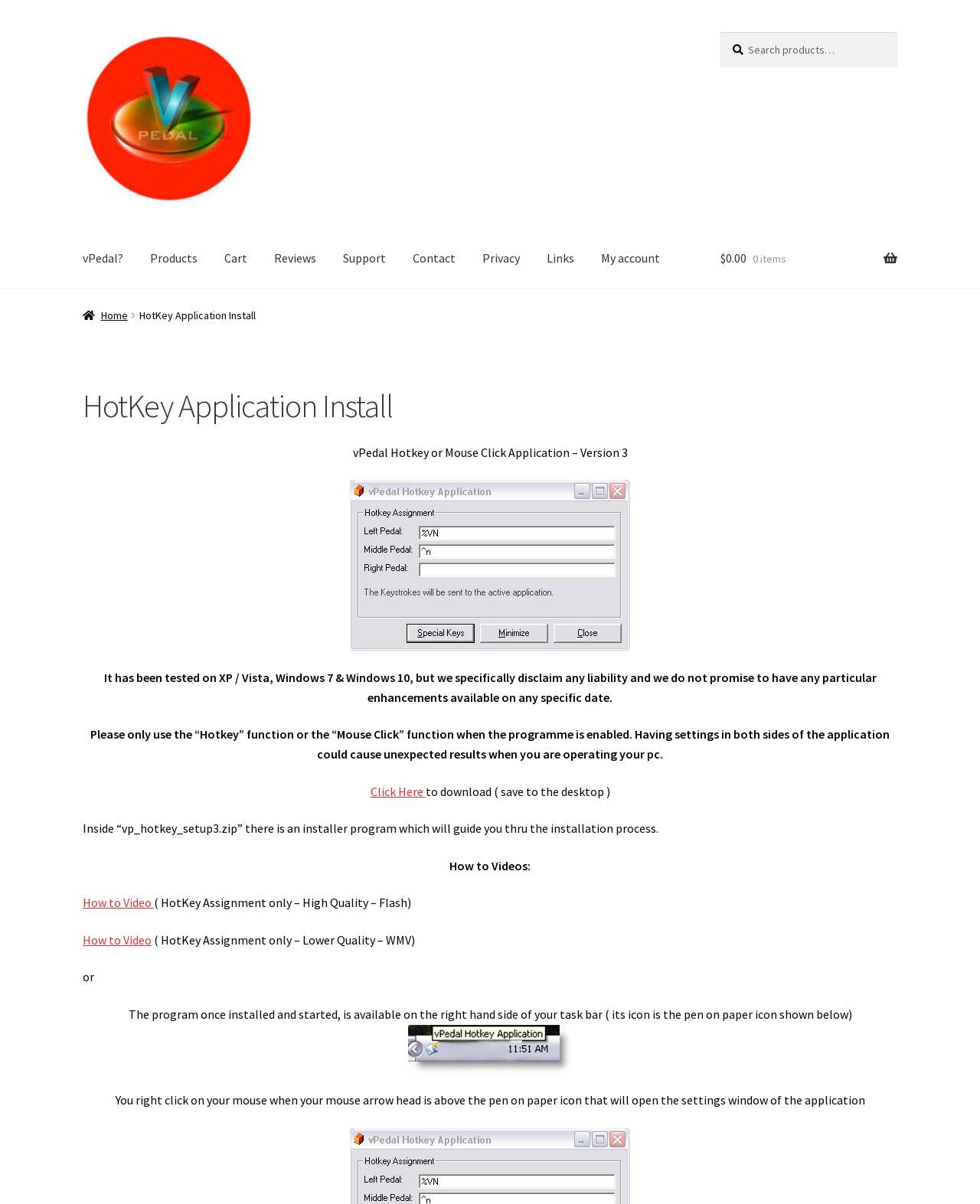What is the last link in the navigation menu?
Could you answer the question with a detailed and thorough explanation?

I scrolled down the navigation menu and found that the last link is 'My account', which is located at the bottom of the menu.